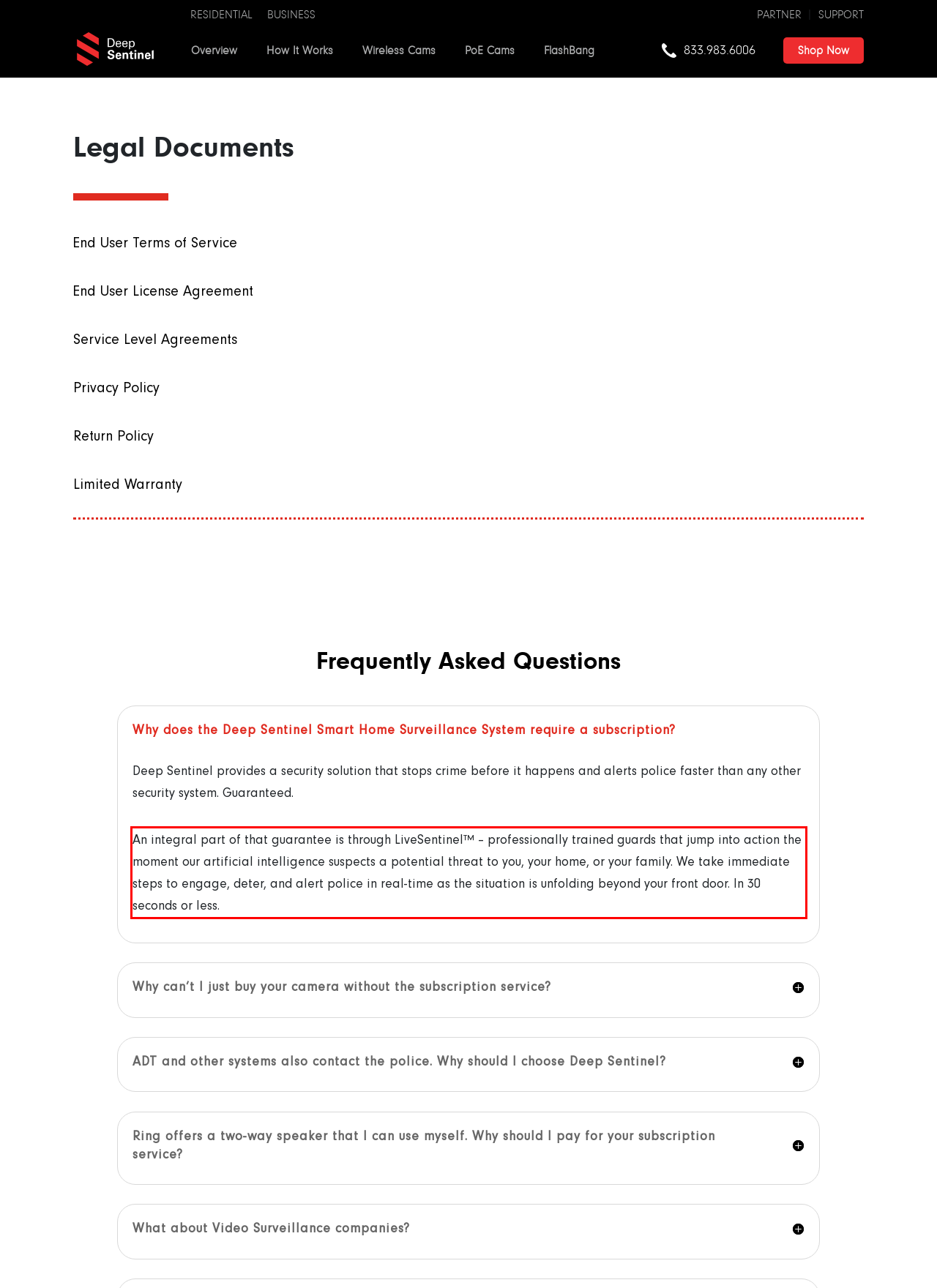Identify and transcribe the text content enclosed by the red bounding box in the given screenshot.

An integral part of that guarantee is through LiveSentinel™ – professionally trained guards that jump into action the moment our artificial intelligence suspects a potential threat to you, your home, or your family. We take immediate steps to engage, deter, and alert police in real-time as the situation is unfolding beyond your front door. In 30 seconds or less.